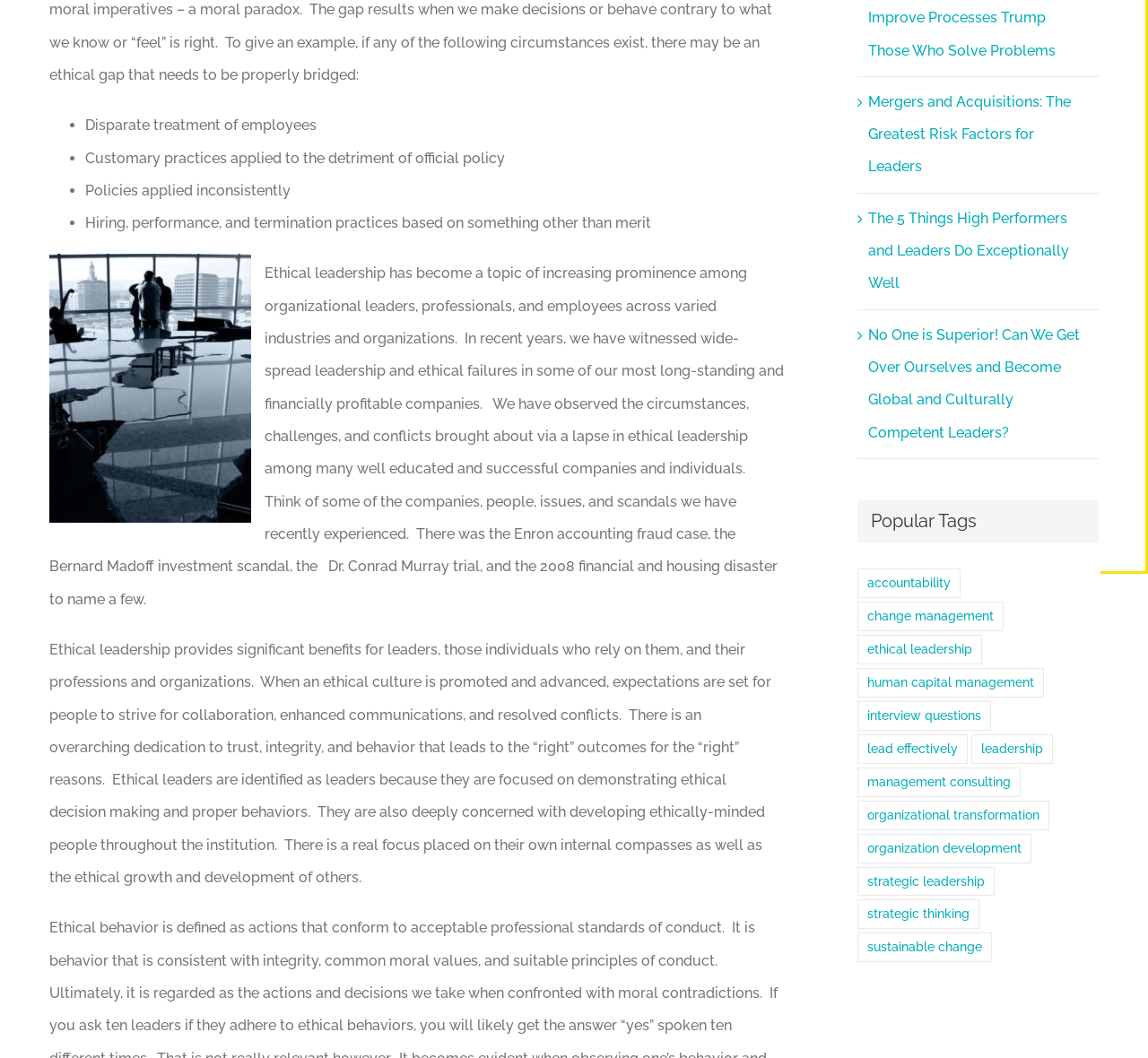Provide the bounding box coordinates of the HTML element this sentence describes: "human capital management". The bounding box coordinates consist of four float numbers between 0 and 1, i.e., [left, top, right, bottom].

[0.747, 0.631, 0.909, 0.659]